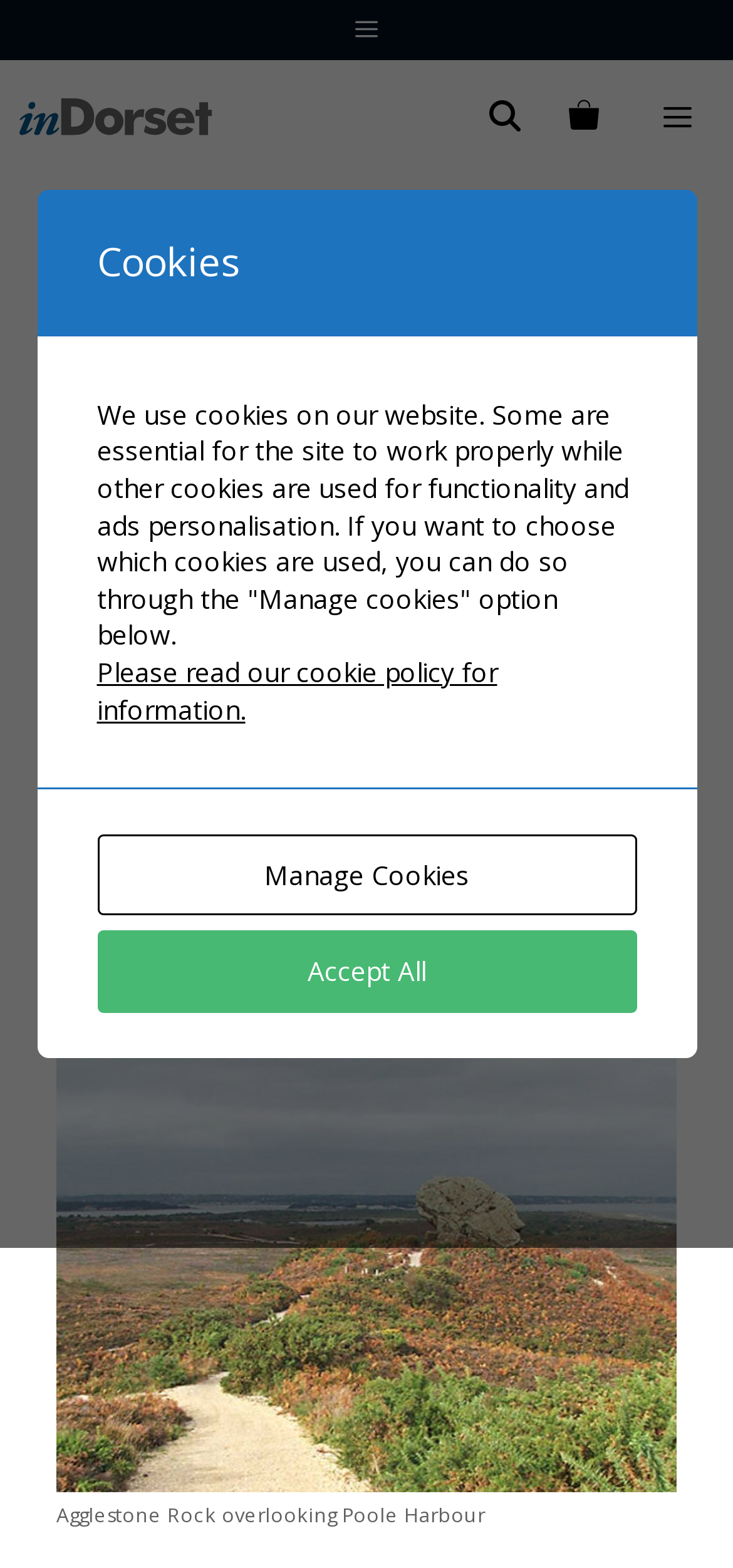What is the name of the rock mentioned in the image caption?
Please provide a comprehensive answer based on the details in the screenshot.

The name of the rock mentioned in the image caption can be found in the figcaption 'Agglestone Rock overlooking Poole Harbour'.